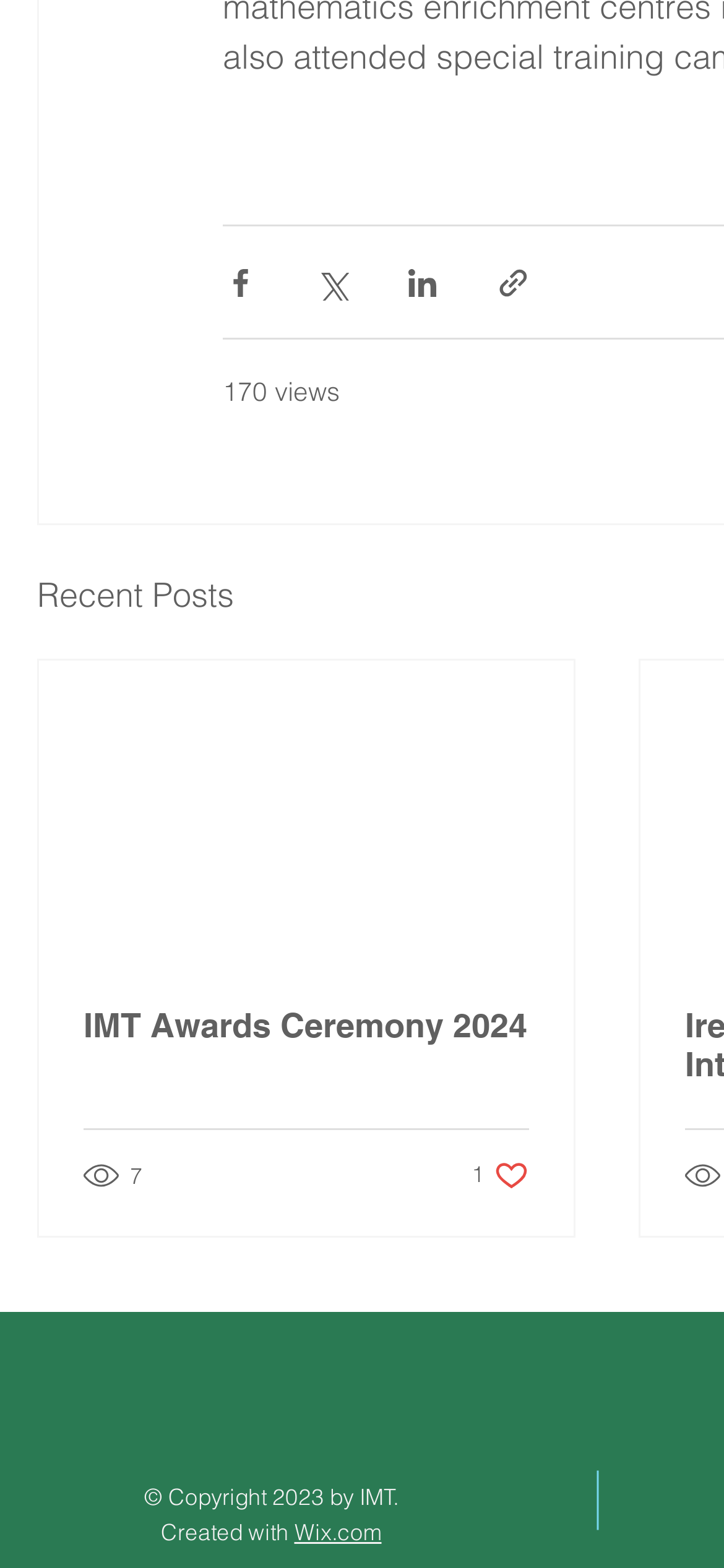Please specify the bounding box coordinates of the area that should be clicked to accomplish the following instruction: "Share via Facebook". The coordinates should consist of four float numbers between 0 and 1, i.e., [left, top, right, bottom].

[0.308, 0.169, 0.356, 0.191]